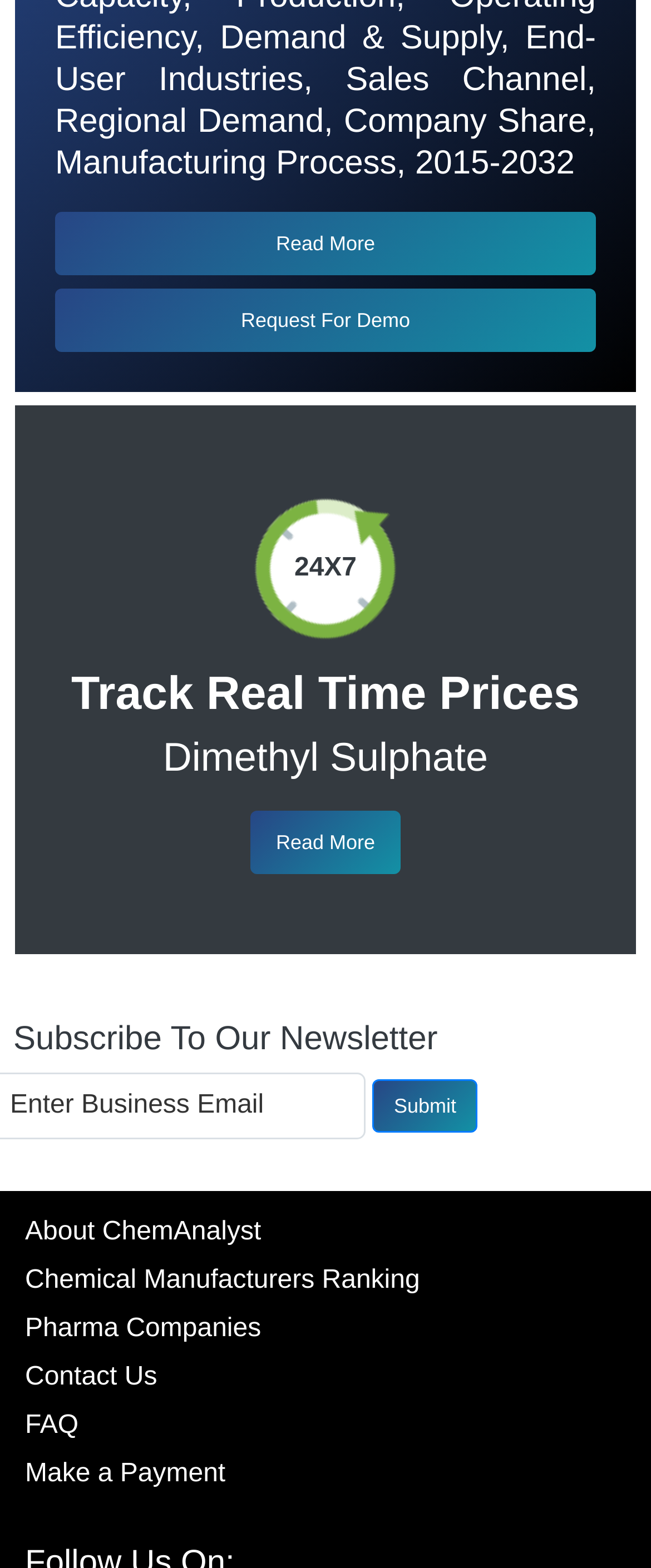What is the theme of the webpage?
Look at the image and respond with a one-word or short-phrase answer.

Chemical industry